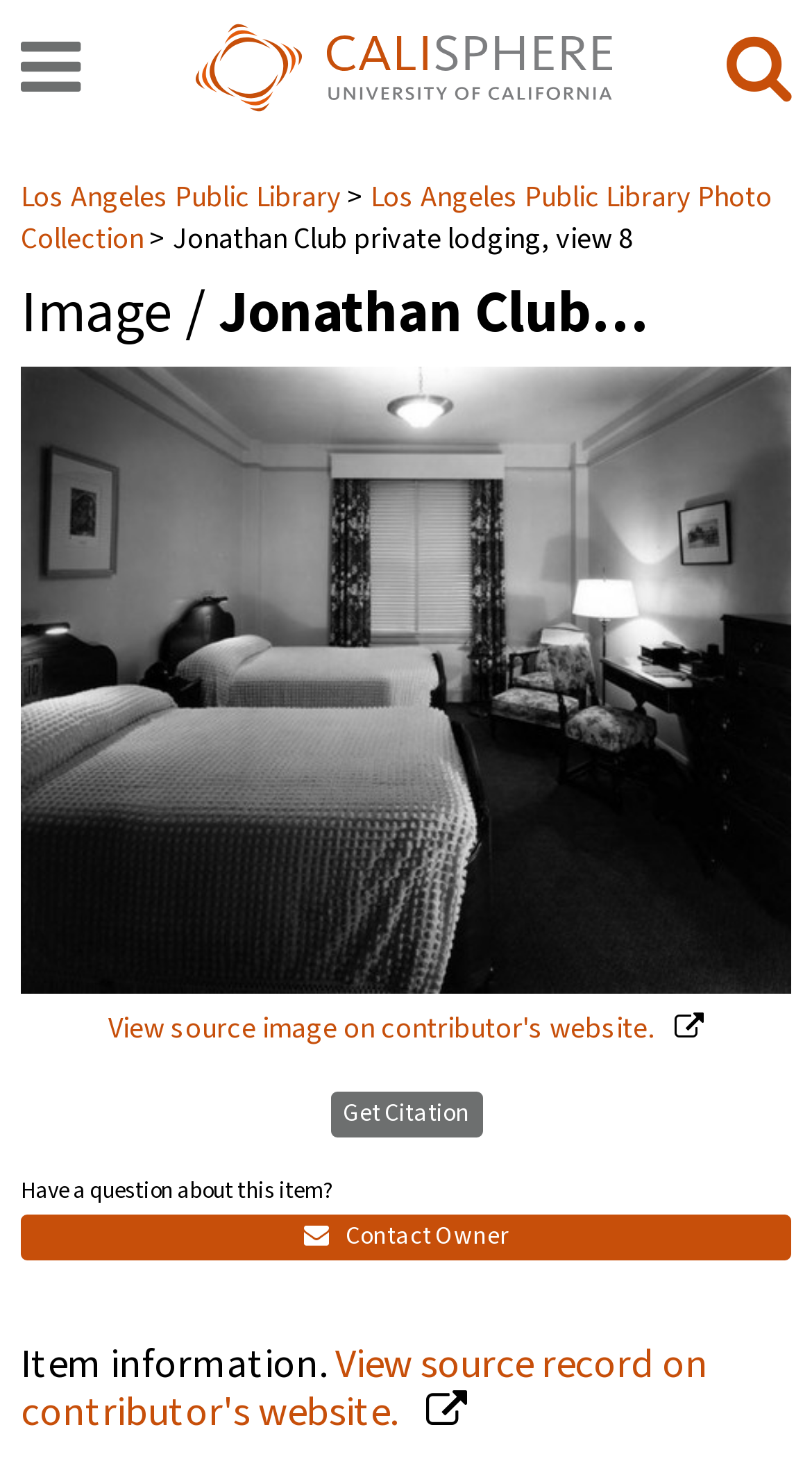What is the name of the library?
Please provide a comprehensive answer based on the contents of the image.

The name of the library can be found in the breadcrumb navigation section, where it is written as 'Los Angeles Public Library' and 'Los Angeles Public Library Photo Collection'. This suggests that the webpage is related to a photo collection from the Los Angeles Public Library.